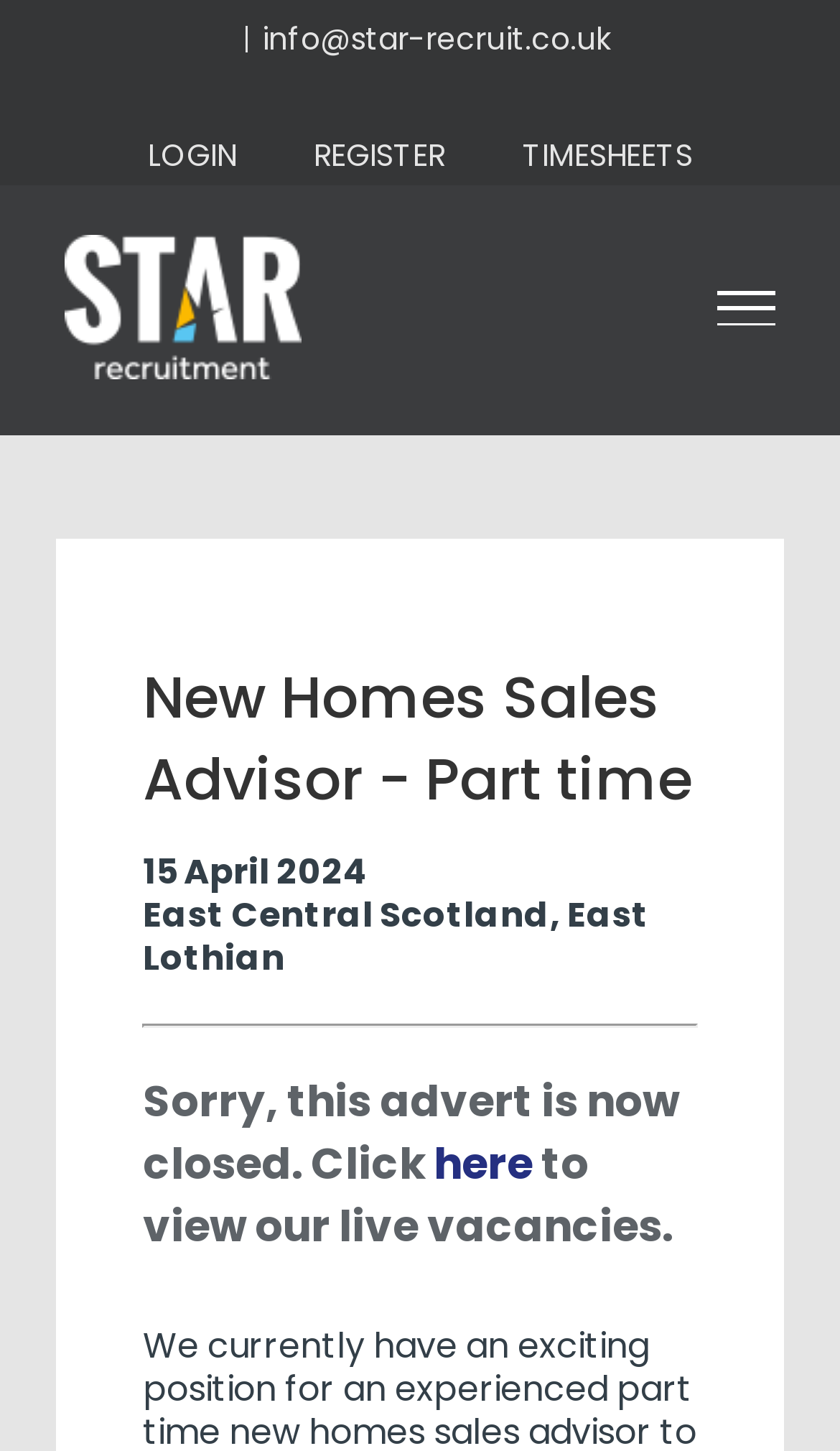Please analyze the image and give a detailed answer to the question:
What is the status of the job advertisement?

I determined the status of the job advertisement by reading the static text element that says 'Sorry, this advert is now closed. Click here to view our live vacancies.' which indicates that the job is no longer available.